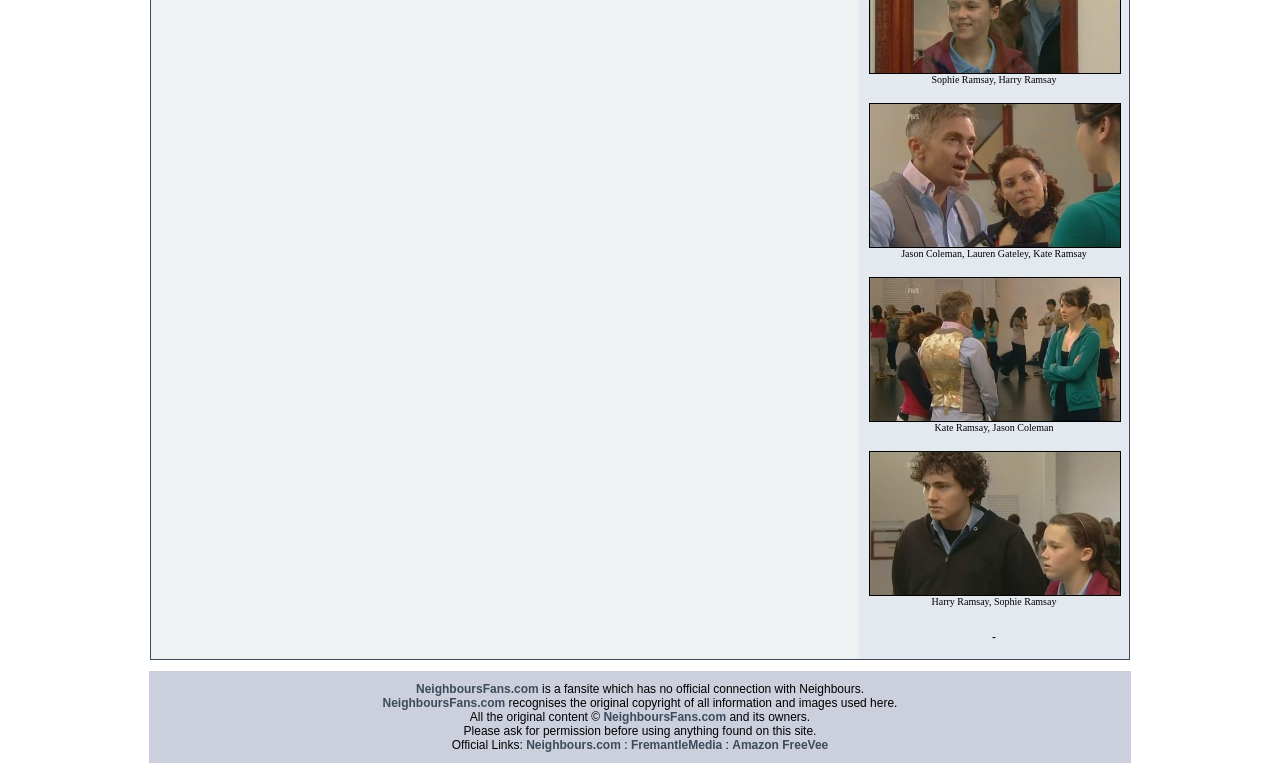Please provide a comprehensive response to the question below by analyzing the image: 
How many official links are provided on this website?

I counted the number of official links provided in the LayoutTableCell element, which are links to Neighbours.com, FremantleMedia, and Amazon FreeVee.